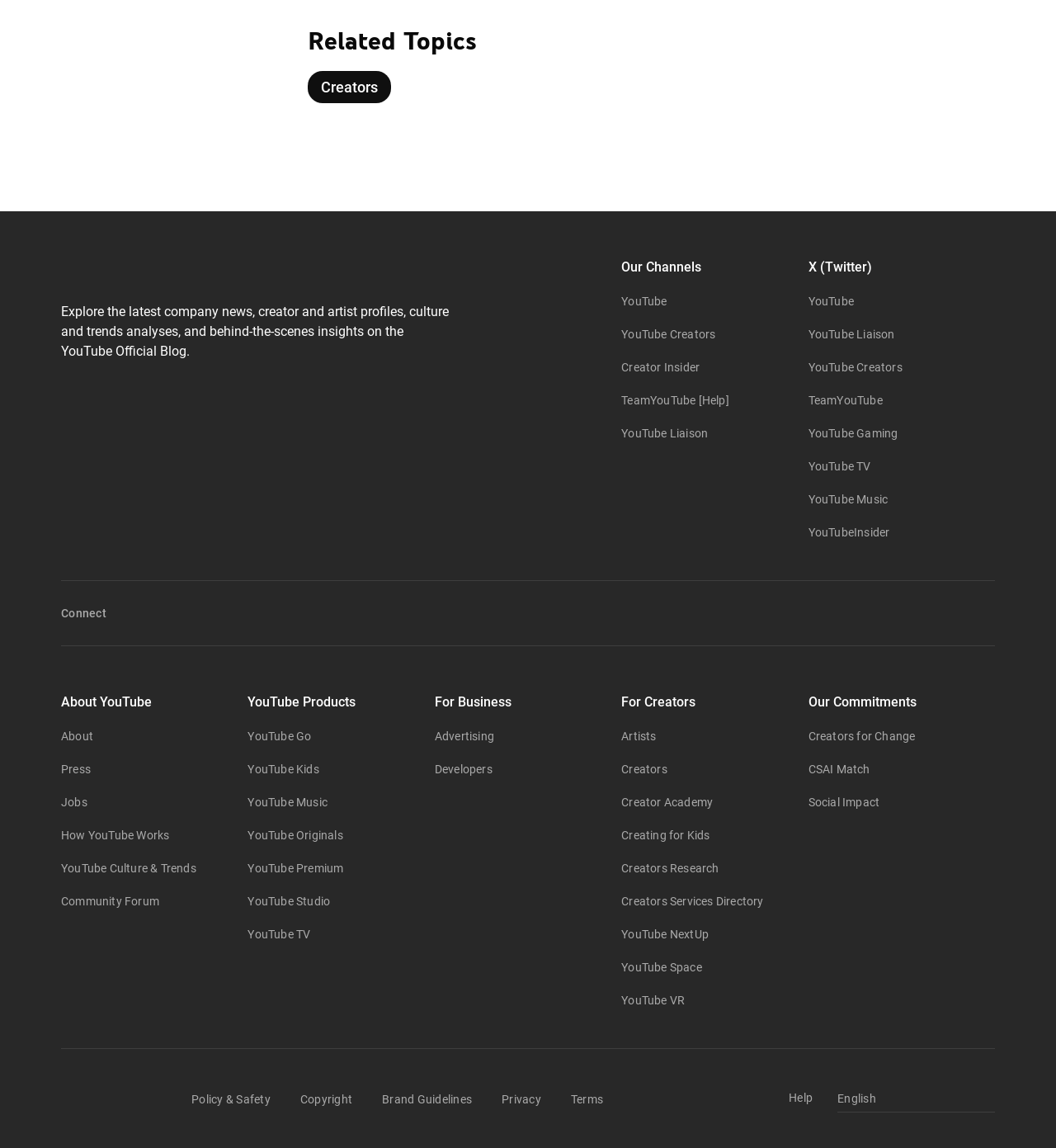Identify the bounding box coordinates necessary to click and complete the given instruction: "Click on the 'Creators' link".

[0.291, 0.062, 0.37, 0.09]